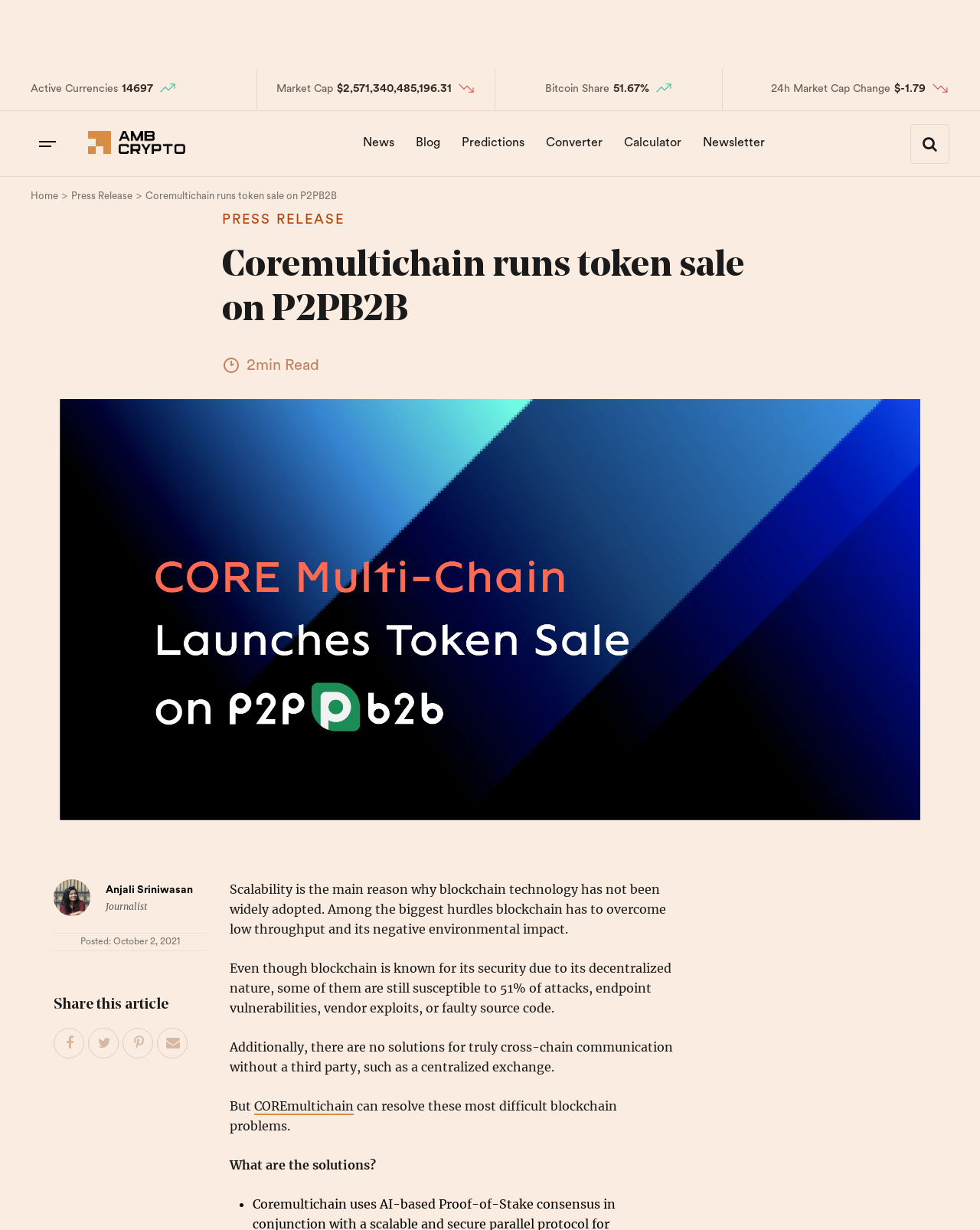Specify the bounding box coordinates of the area that needs to be clicked to achieve the following instruction: "Click on the 'Share on Facebook' link".

[0.055, 0.836, 0.087, 0.861]